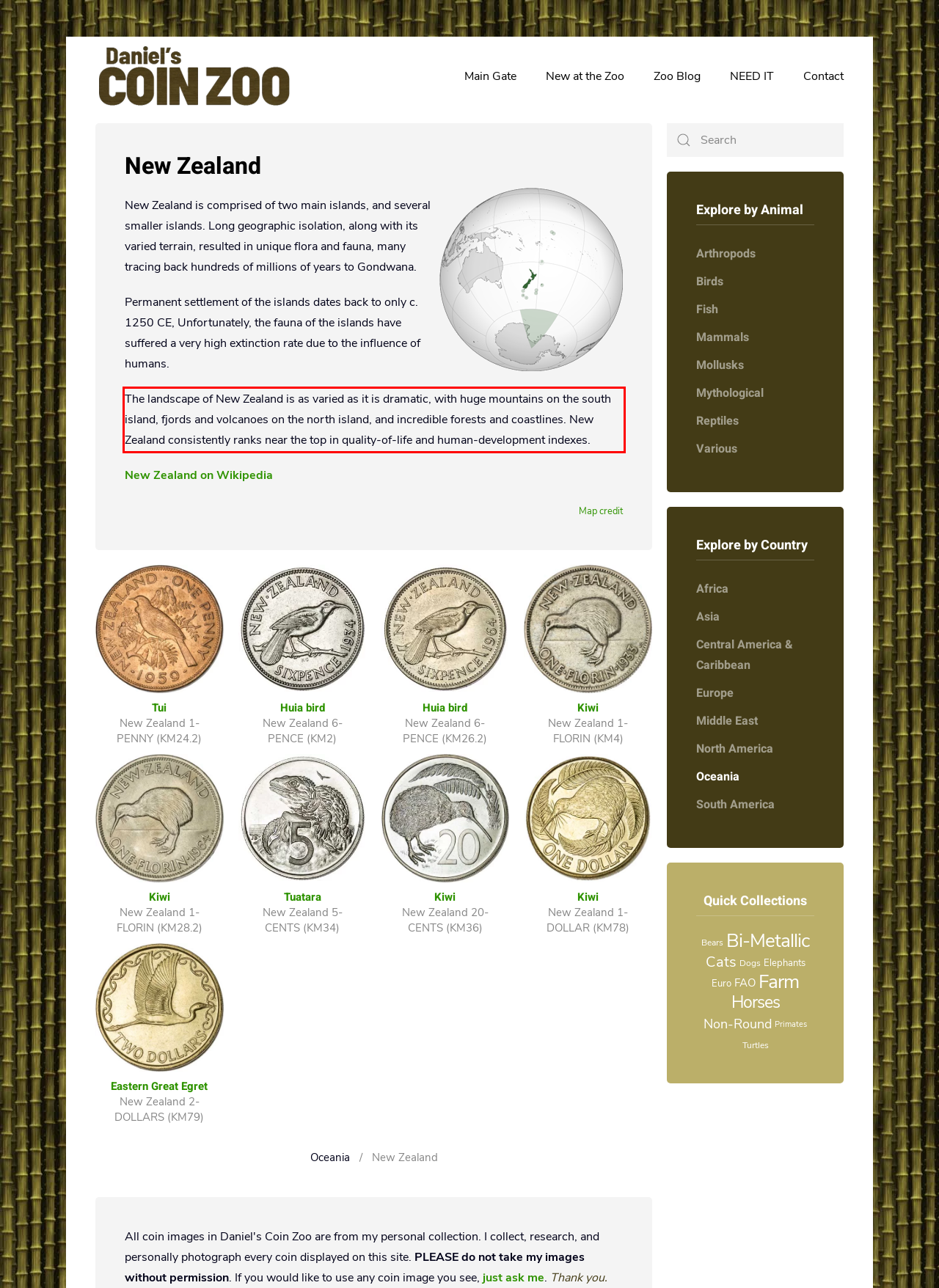Please take the screenshot of the webpage, find the red bounding box, and generate the text content that is within this red bounding box.

The landscape of New Zealand is as varied as it is dramatic, with huge mountains on the south island, fjords and volcanoes on the north island, and incredible forests and coastlines. New Zealand consistently ranks near the top in quality-of-life and human-development indexes.